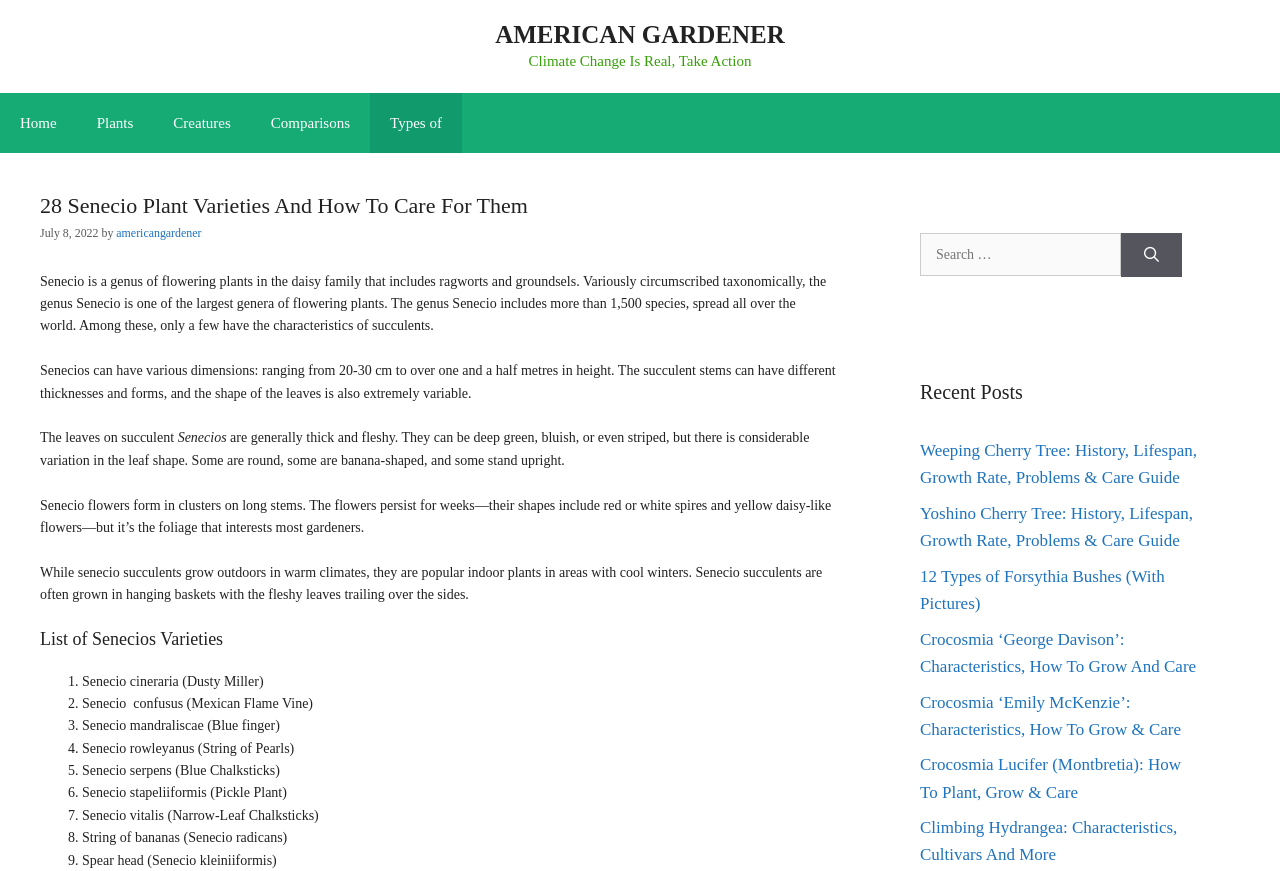Determine the bounding box coordinates of the target area to click to execute the following instruction: "Click on the 'AMERICAN GARDENER' link."

[0.387, 0.024, 0.613, 0.055]